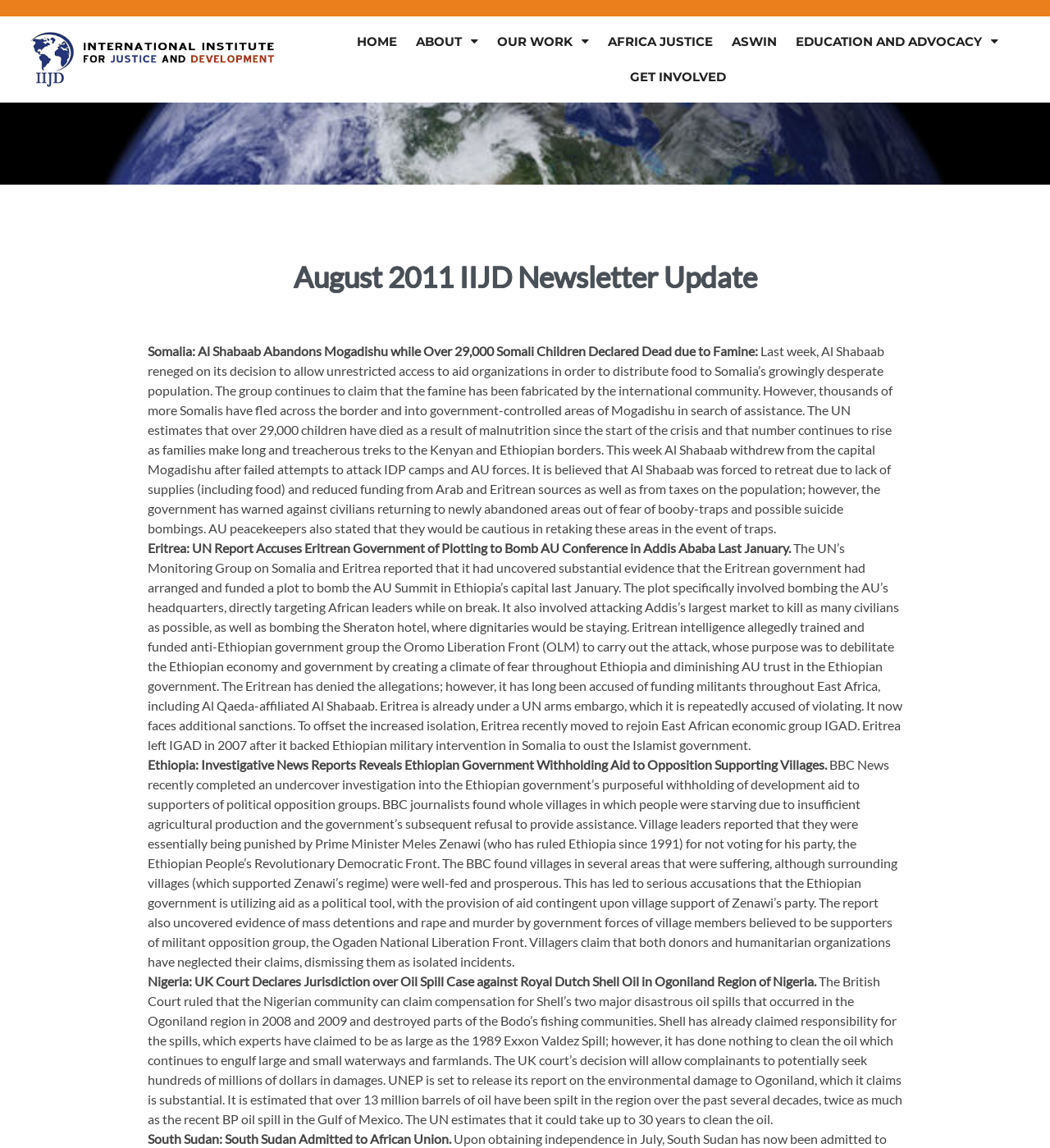Please specify the bounding box coordinates of the clickable region to carry out the following instruction: "read articles by Staff Writer". The coordinates should be four float numbers between 0 and 1, in the format [left, top, right, bottom].

None